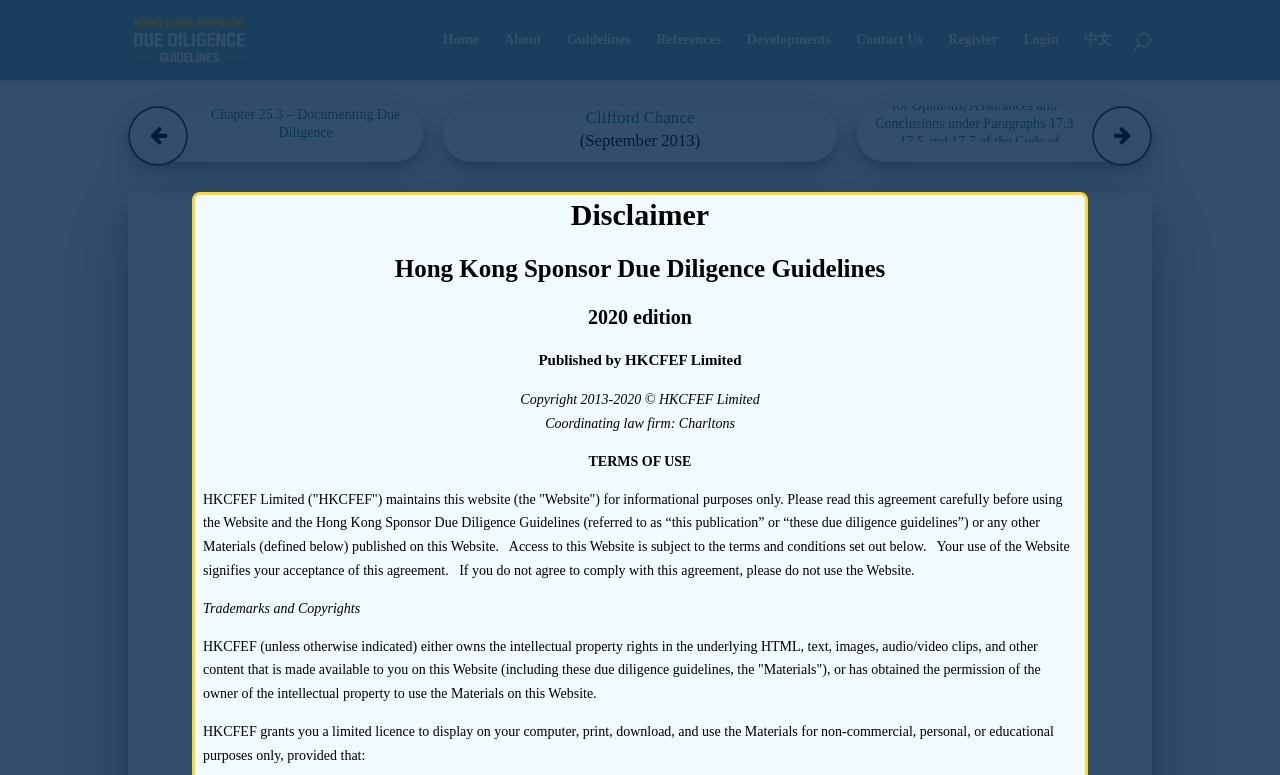Answer the question briefly using a single word or phrase: 
What is the name of the law firm?

Charltons